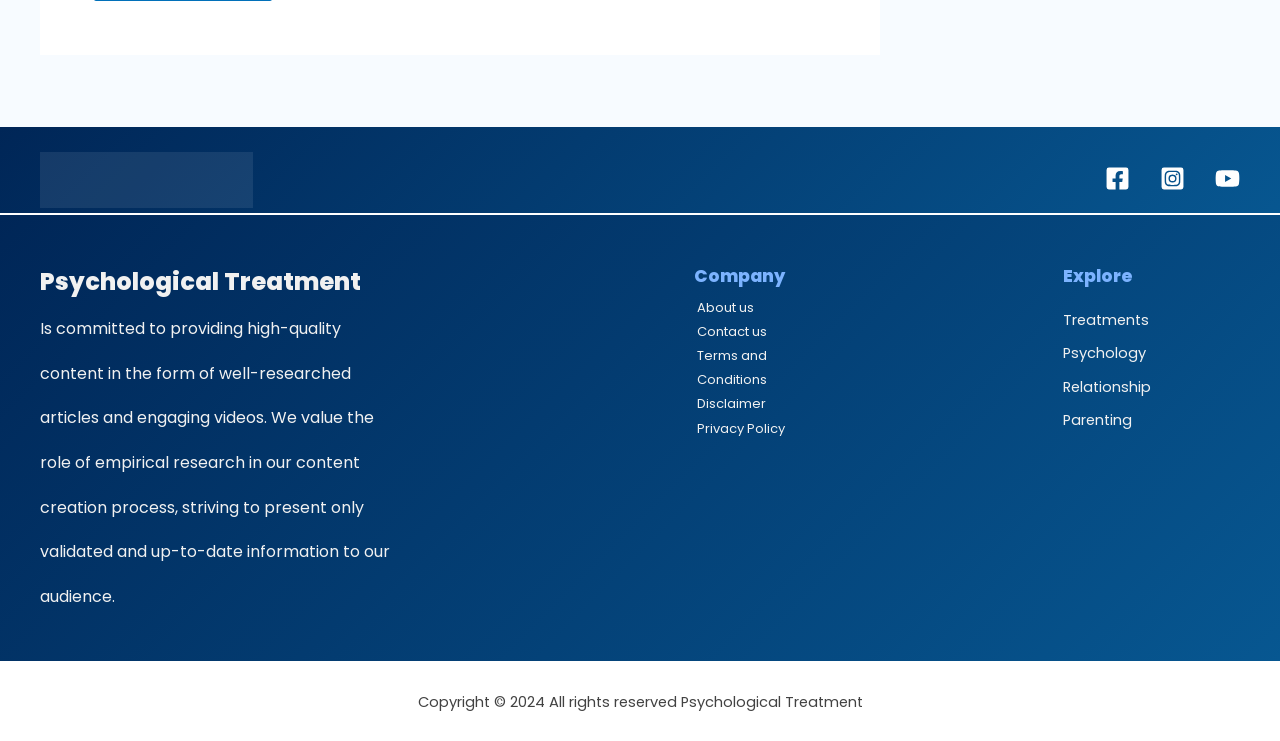What is the name of the website?
Analyze the screenshot and provide a detailed answer to the question.

Based on the StaticText element with the text 'Psychological Treatment' at the top of the webpage, it can be inferred that this is the name of the website.